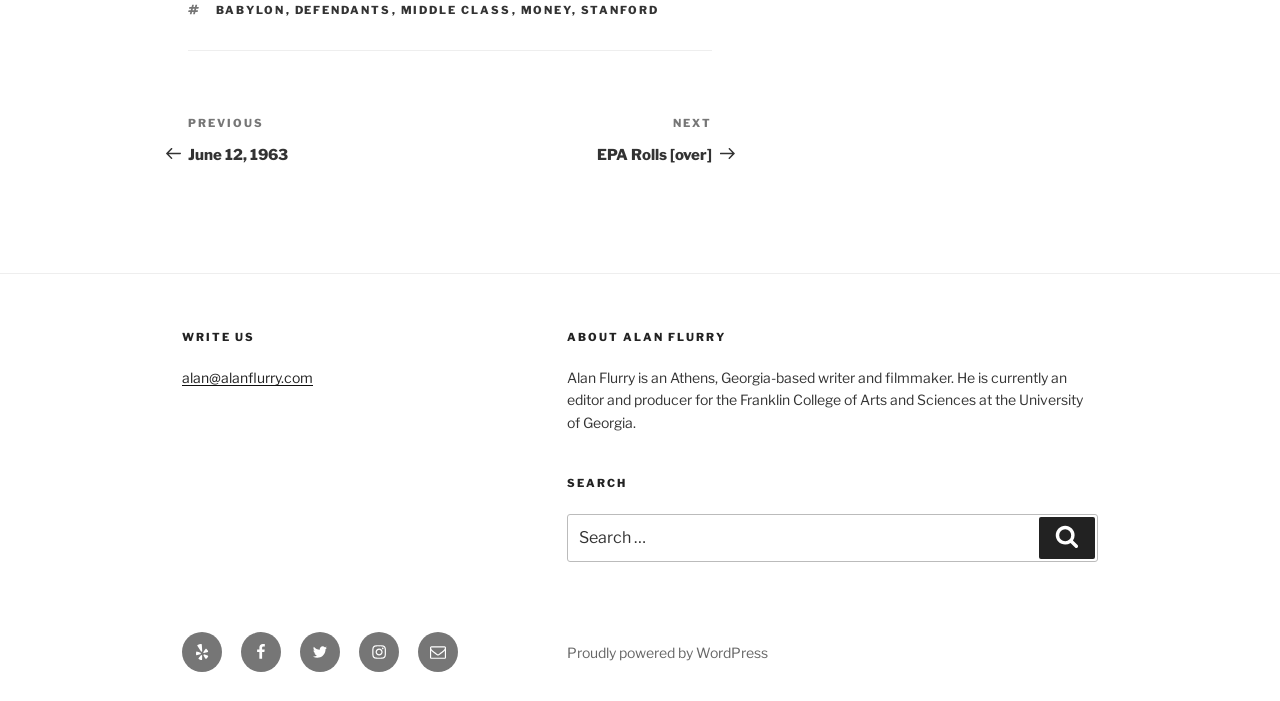Locate the bounding box coordinates of the UI element described by: "Next PostNext EPA Rolls [over]". The bounding box coordinates should consist of four float numbers between 0 and 1, i.e., [left, top, right, bottom].

[0.352, 0.164, 0.556, 0.233]